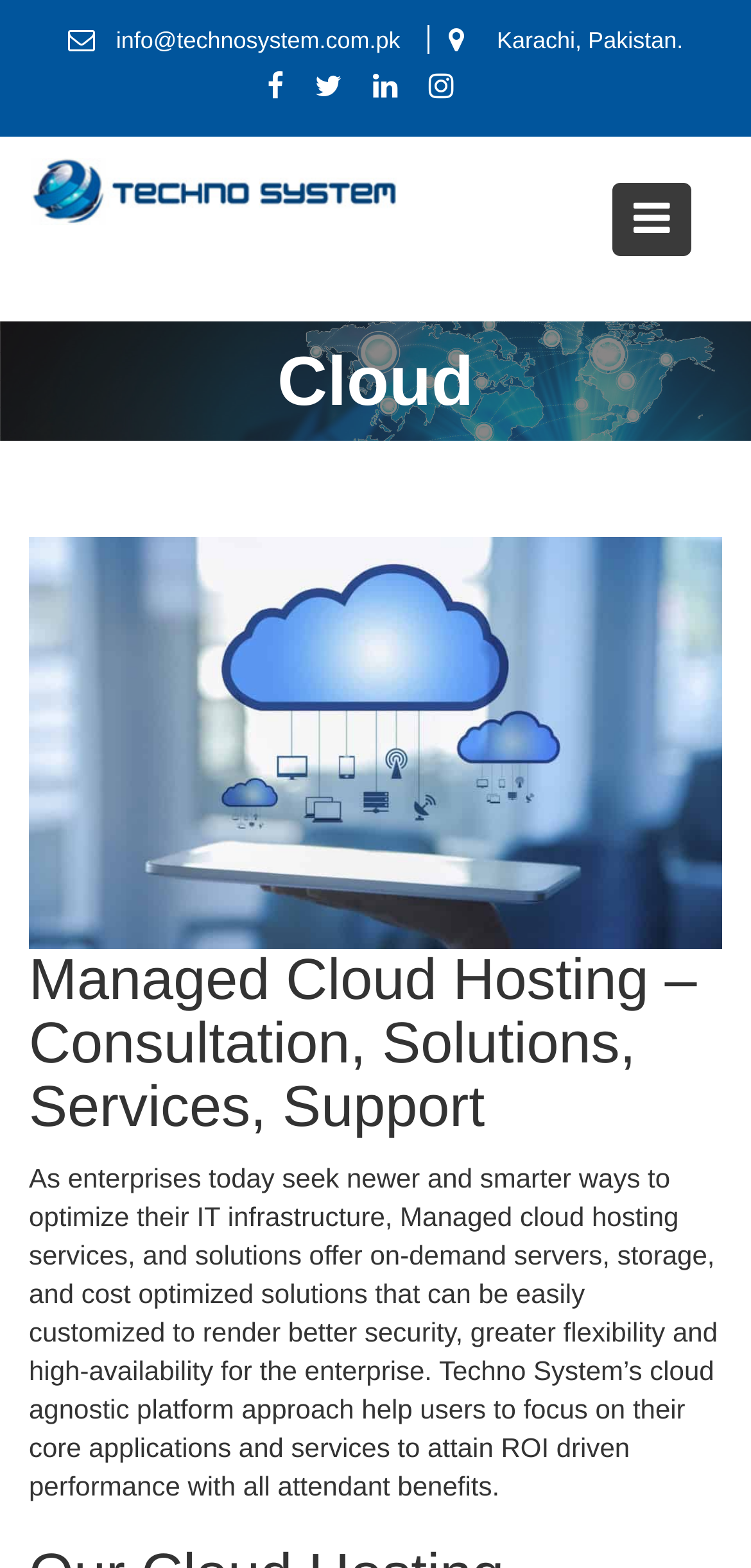What is the purpose of Techno System's cloud agnostic platform?
Please provide a comprehensive answer based on the contents of the image.

I found the purpose by reading the static text element with the text describing the benefits of Techno System's cloud agnostic platform, located below the main heading 'Cloud'.